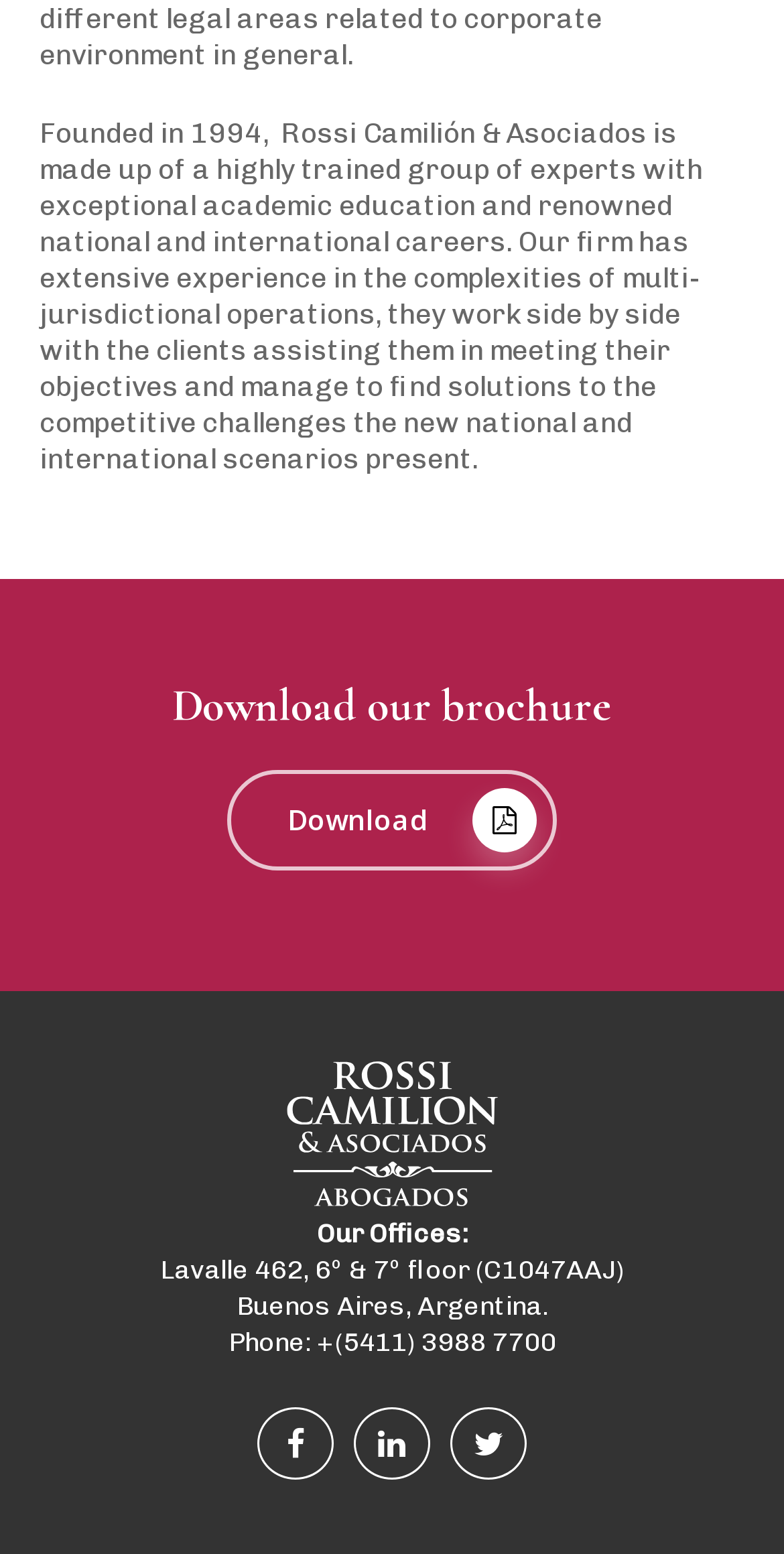From the details in the image, provide a thorough response to the question: What is the address of the office?

The address of the office can be found in the section 'Our Offices:' where it is listed as 'Lavalle 462, 6º & 7º floor (C1047AAJ) Buenos Aires, Argentina'.